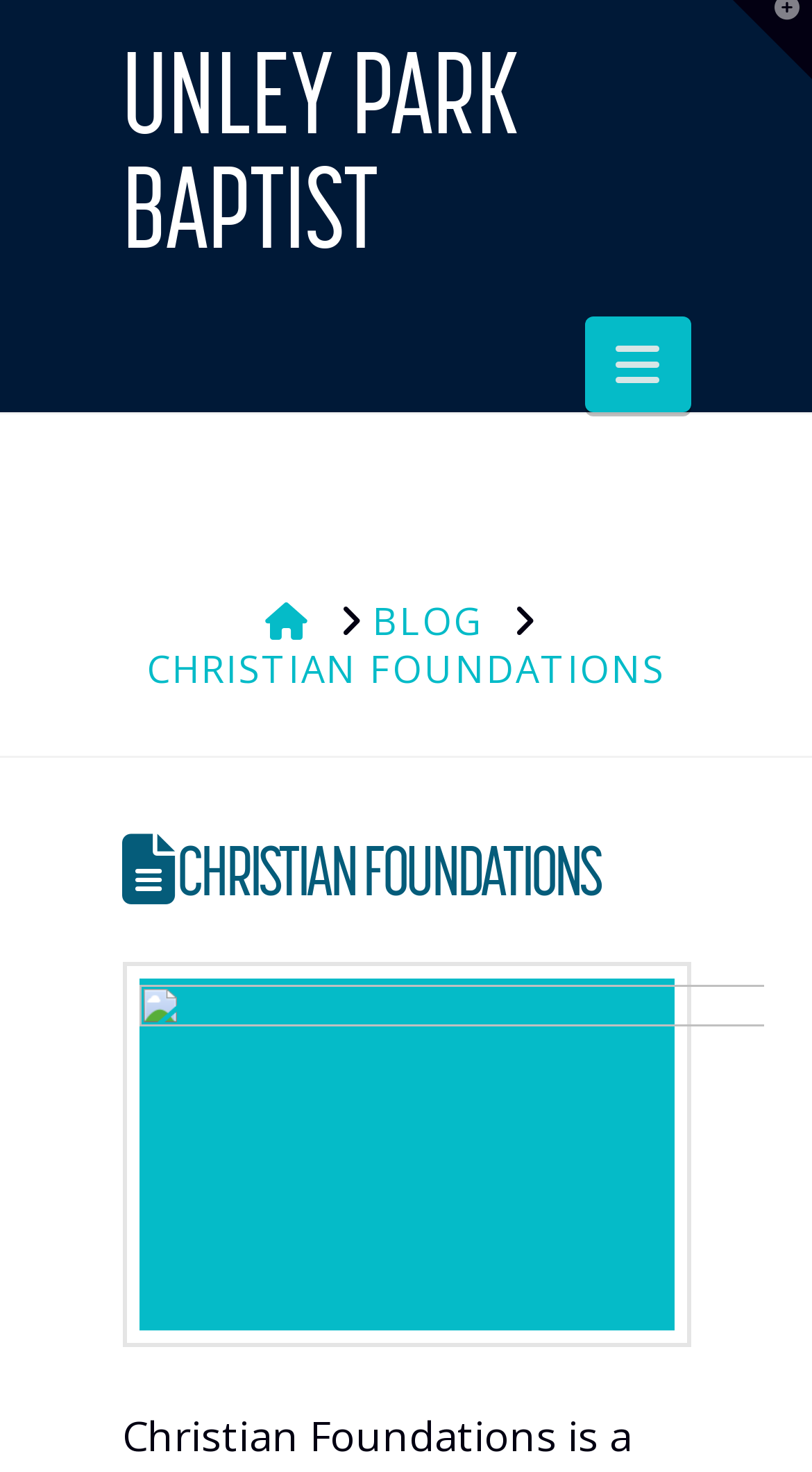Explain the webpage's layout and main content in detail.

The webpage is about Christian Foundations at Unley Park Baptist. At the top-left corner, there is a link to "UNLEY PARK BAPTIST". Next to it, on the top-right corner, is a navigation button labeled "Navigation". 

Below the navigation button, there is a layout table that occupies most of the page. Within this table, there is a heading at the top, followed by a breadcrumb navigation section. The breadcrumb navigation section contains three links: "HOME", "BLOG", and "CHRISTIAN FOUNDATIONS", which are aligned horizontally.

Below the breadcrumb navigation section, there is a header section with a heading that also reads "CHRISTIAN FOUNDATIONS". 

On the top-right edge of the page, there is a button without a label, which controls a widget bar.